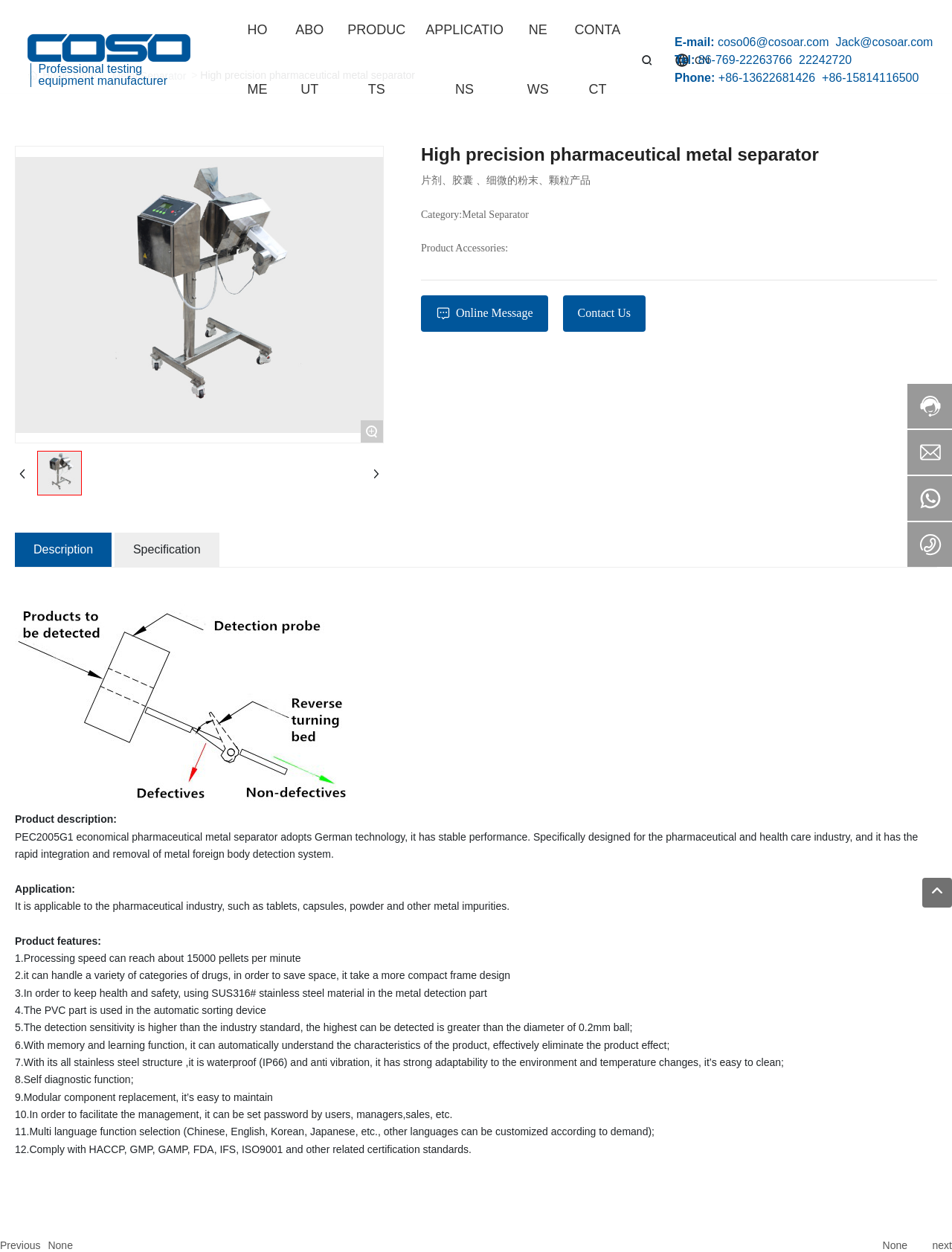Determine the bounding box coordinates of the region I should click to achieve the following instruction: "Click the HOME link". Ensure the bounding box coordinates are four float numbers between 0 and 1, i.e., [left, top, right, bottom].

[0.244, 0.0, 0.296, 0.095]